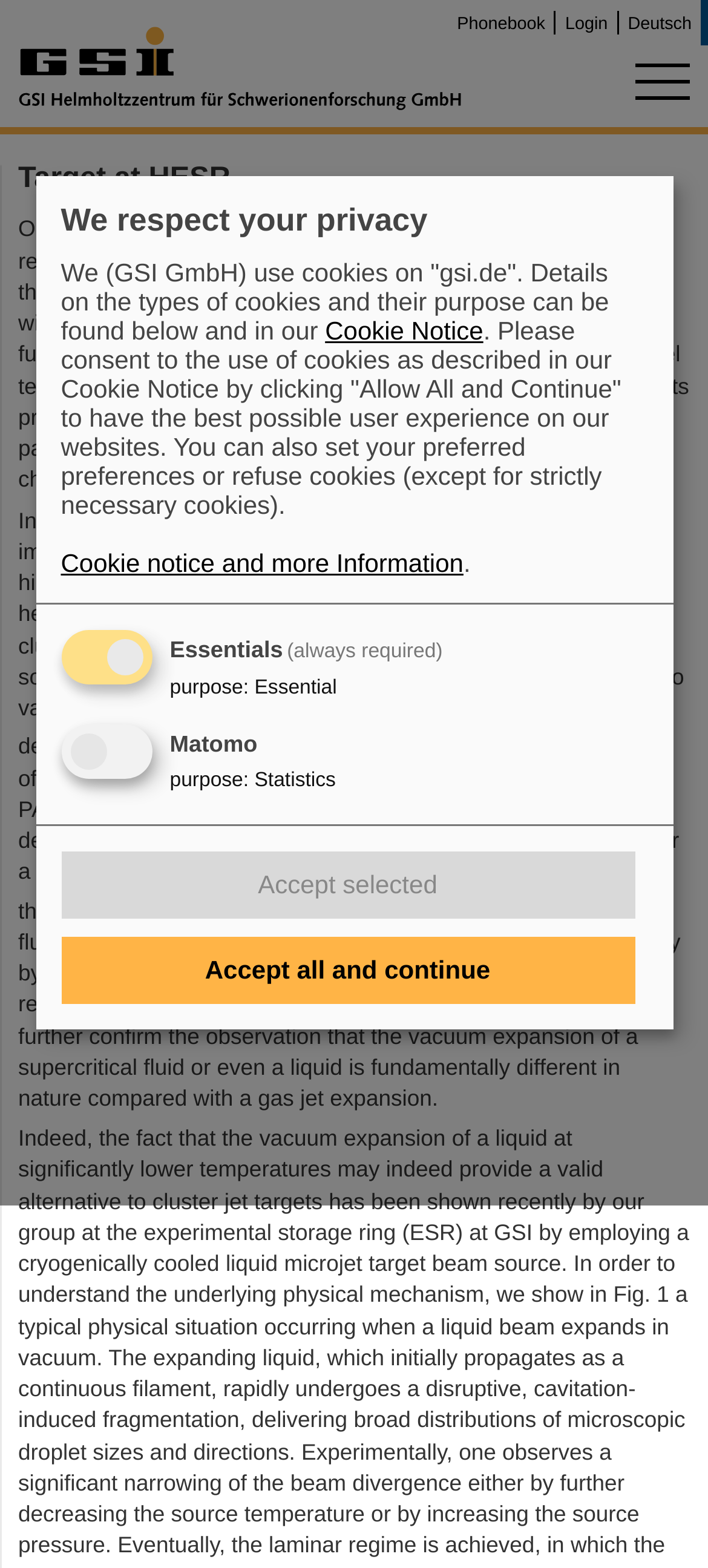Please identify the bounding box coordinates of the element's region that I should click in order to complete the following instruction: "Click the 'Login' link". The bounding box coordinates consist of four float numbers between 0 and 1, i.e., [left, top, right, bottom].

[0.785, 0.01, 0.871, 0.022]